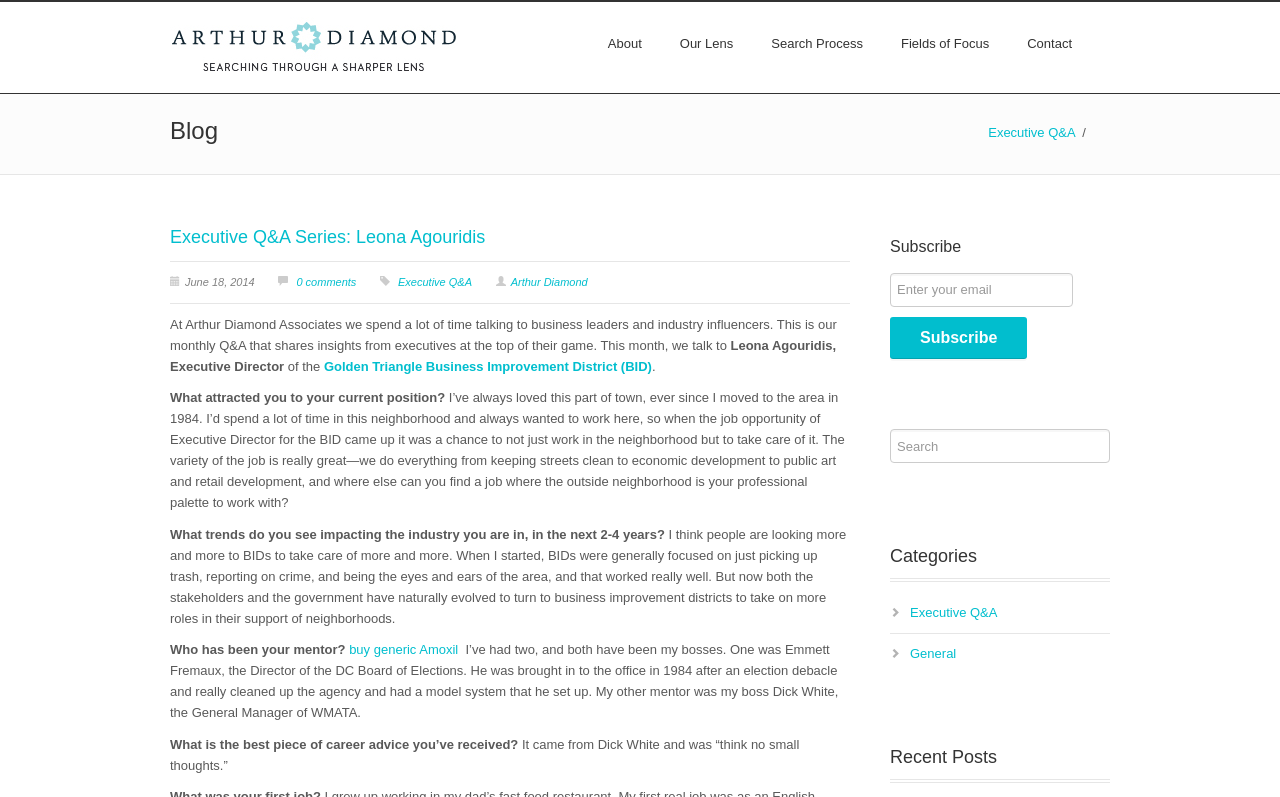What is the position of Leona Agouridis?
Using the details from the image, give an elaborate explanation to answer the question.

I found the answer by reading the text 'Executive Director' which is next to Leona Agouridis' name, indicating her position.